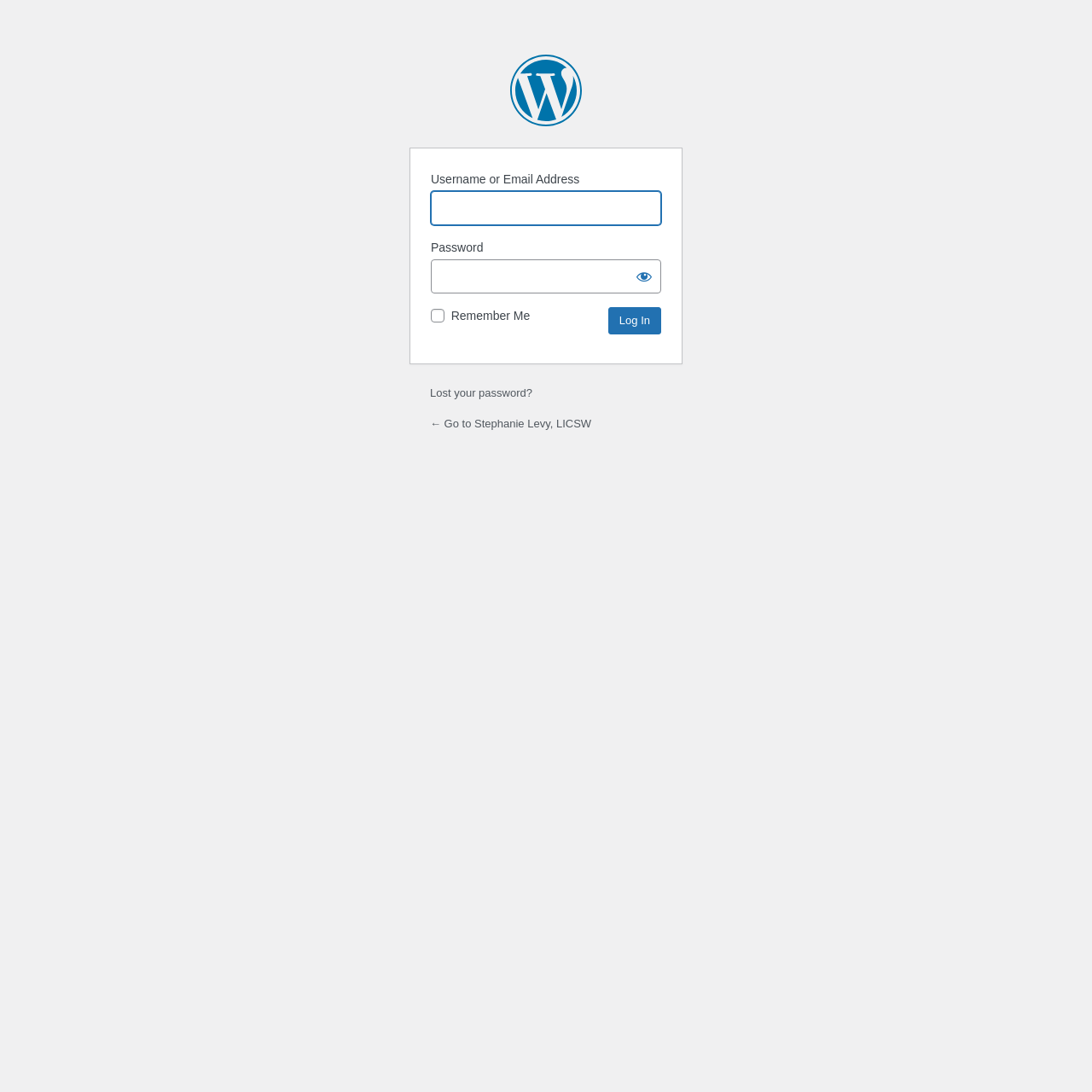Locate the bounding box coordinates of the element that needs to be clicked to carry out the instruction: "Retrieve lost password". The coordinates should be given as four float numbers ranging from 0 to 1, i.e., [left, top, right, bottom].

[0.394, 0.354, 0.487, 0.366]